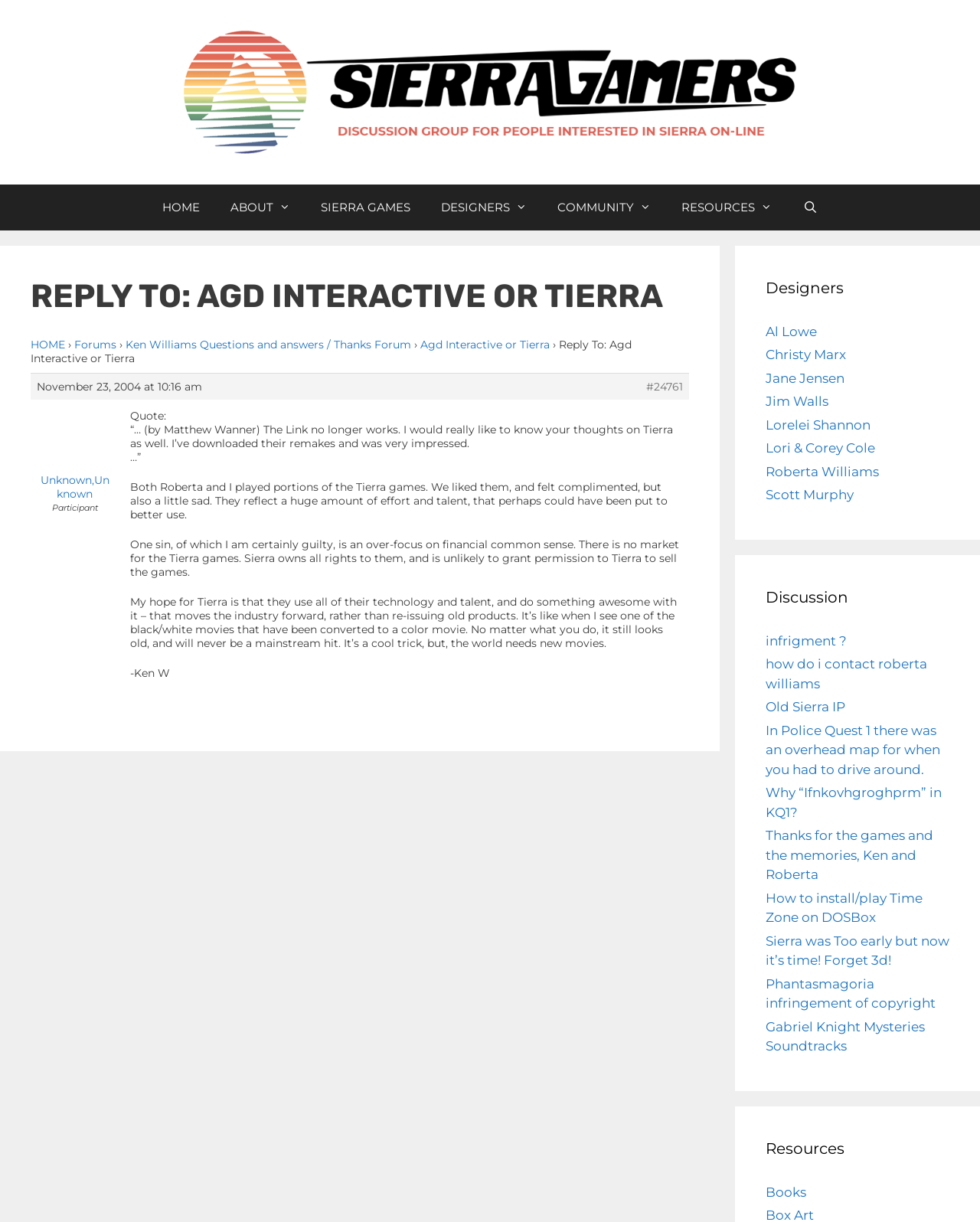Examine the screenshot and answer the question in as much detail as possible: How many designers are listed in the complementary section?

The complementary section on the right side of the webpage lists 9 designers: Al Lowe, Christy Marx, Jane Jensen, Jim Walls, Lorelei Shannon, Lori & Corey Cole, Roberta Williams, and Scott Murphy.